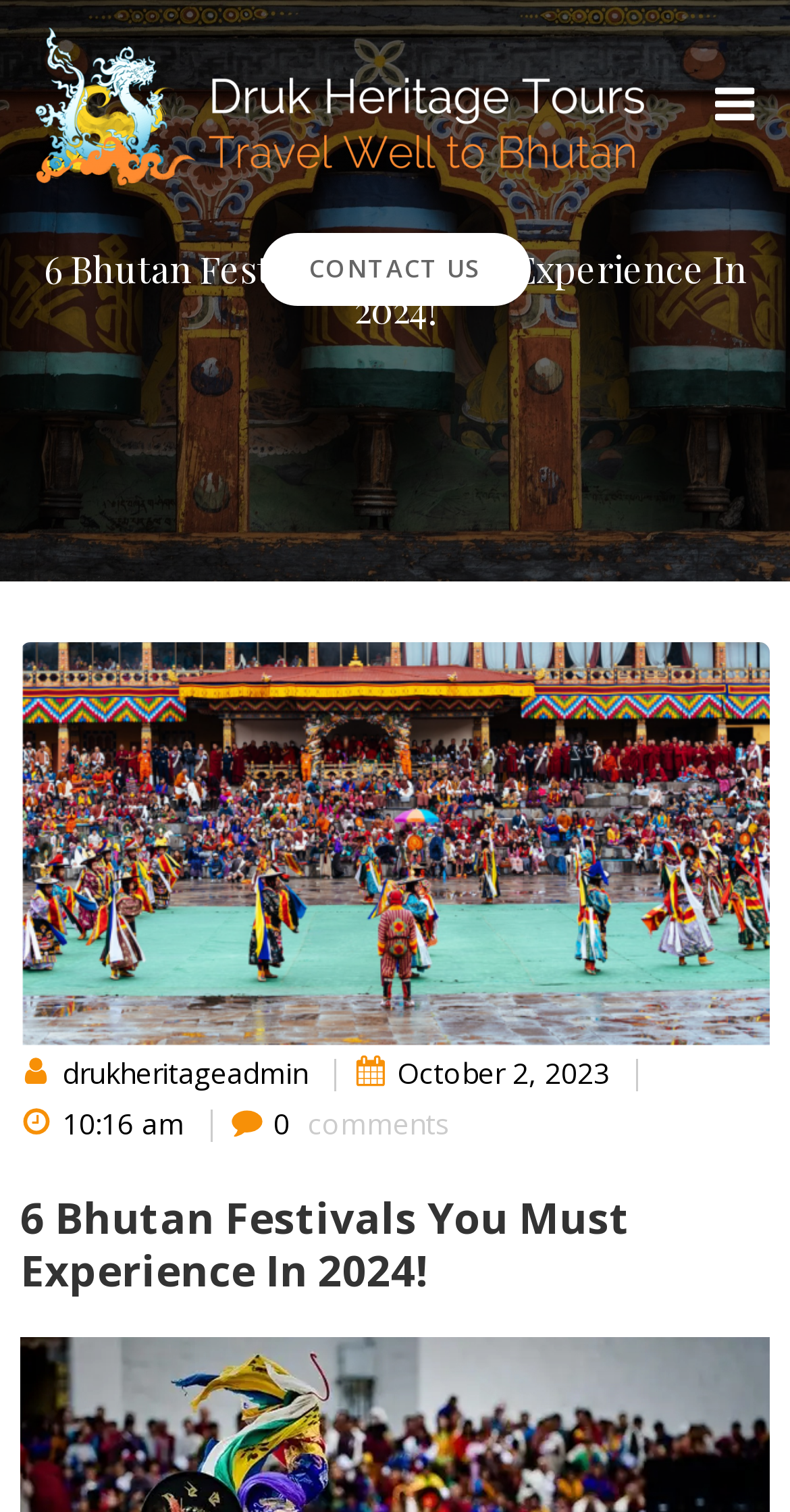Please provide a one-word or short phrase answer to the question:
What is the date of the post?

October 2, 2023